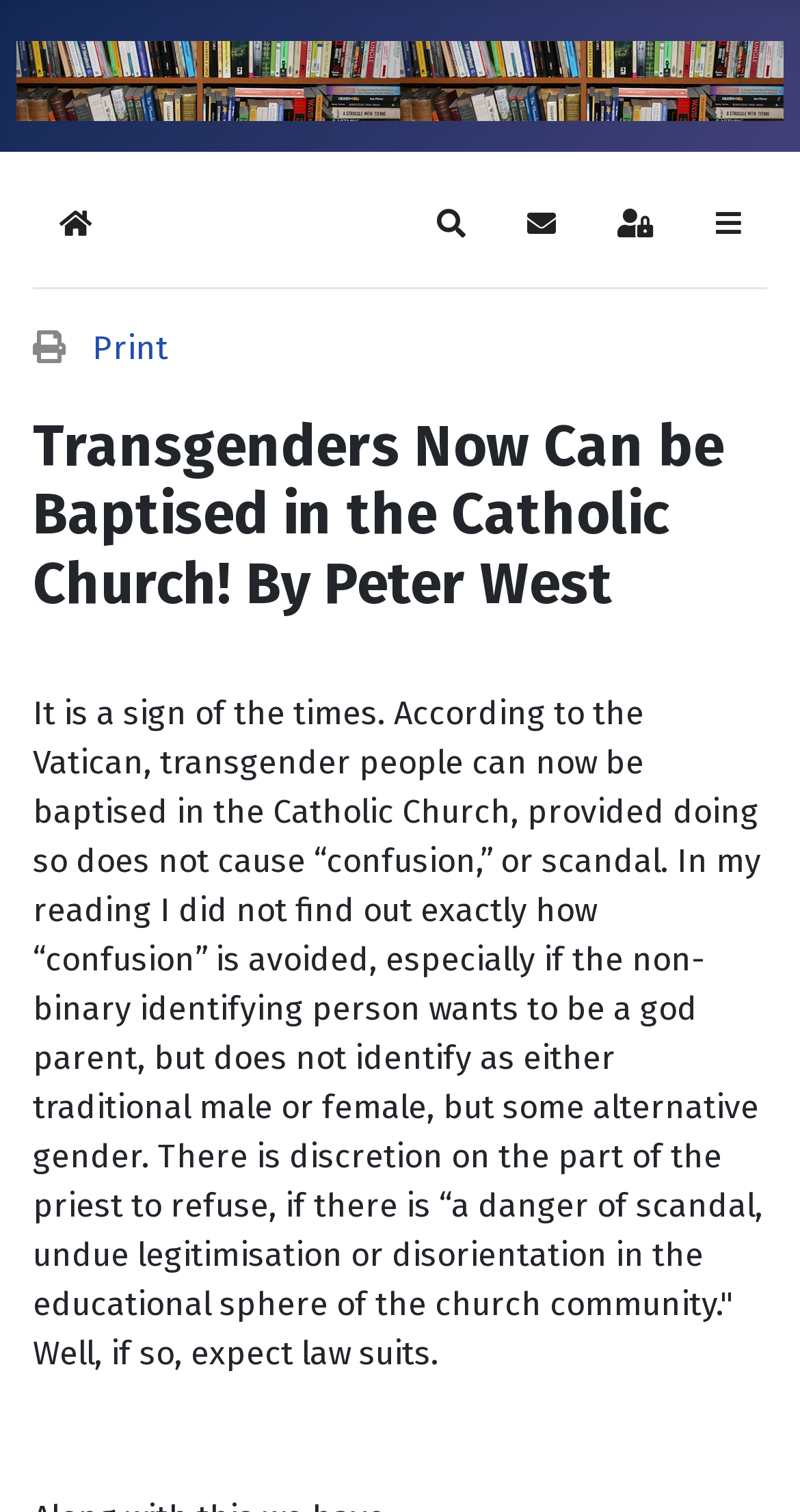Determine the title of the webpage and give its text content.

Transgenders Now Can be Baptised in the Catholic Church! By Peter West